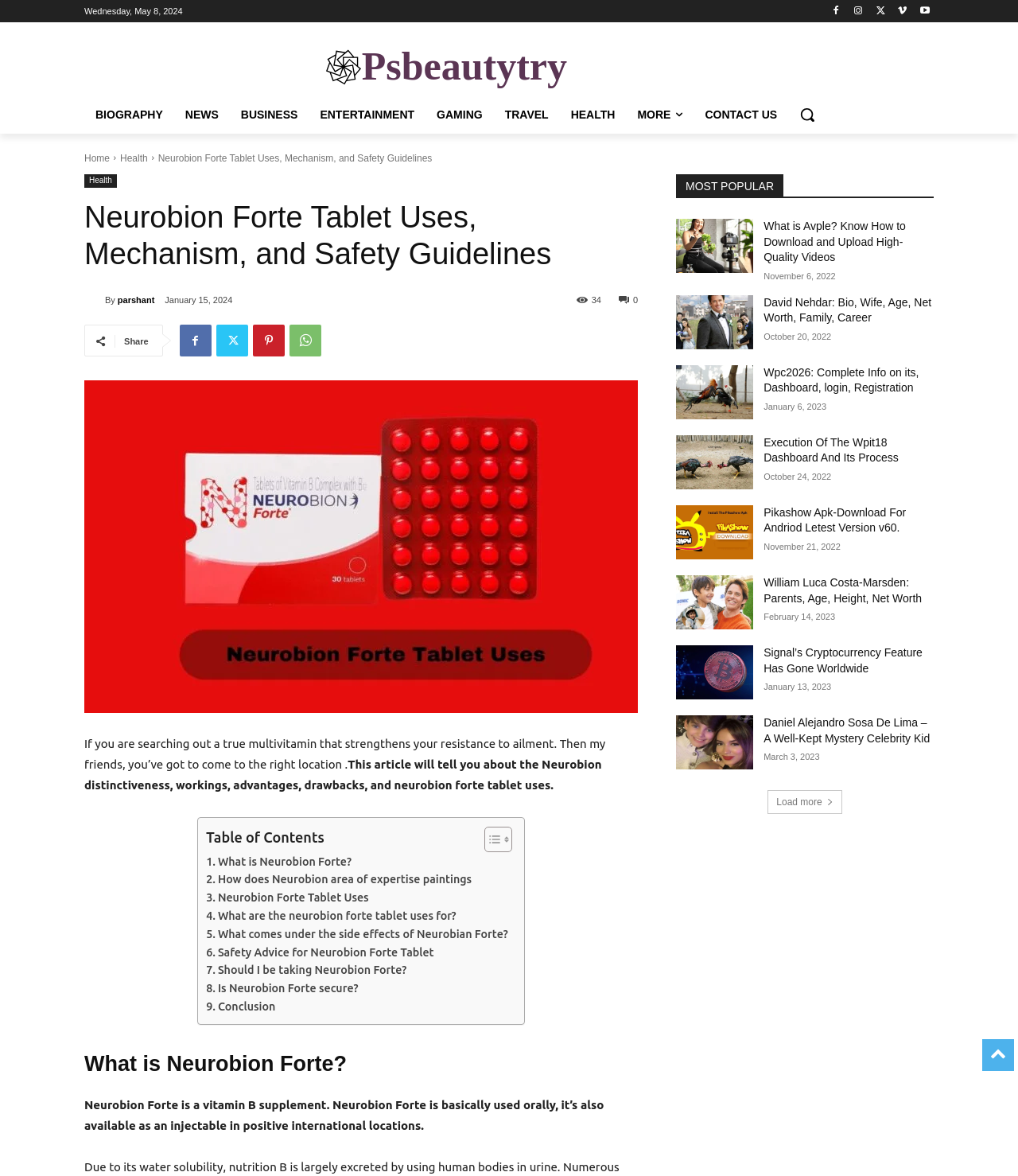Respond with a single word or phrase:
How many social media sharing links are there?

4